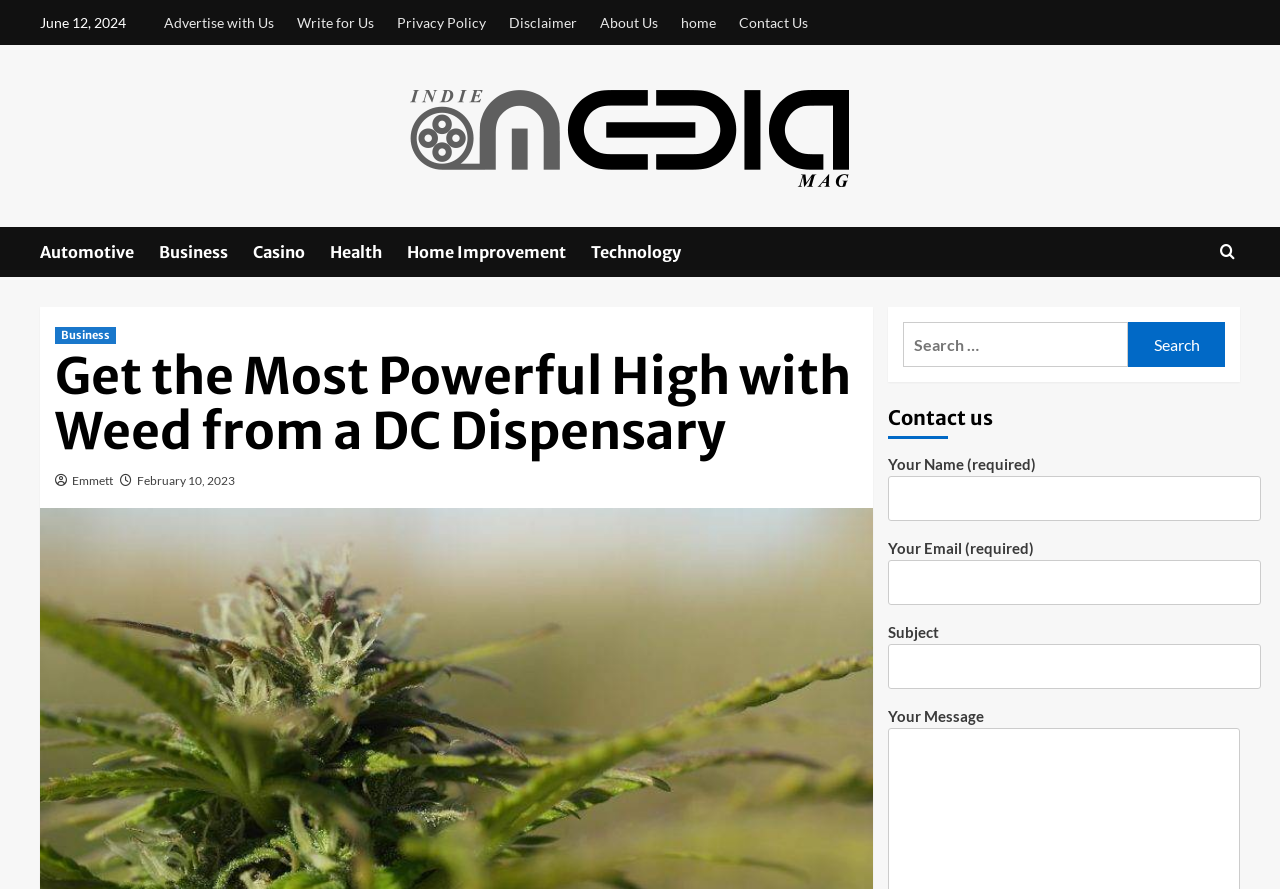Bounding box coordinates should be provided in the format (top-left x, top-left y, bottom-right x, bottom-right y) with all values between 0 and 1. Identify the bounding box for this UI element: Leagues and Tournaments

None